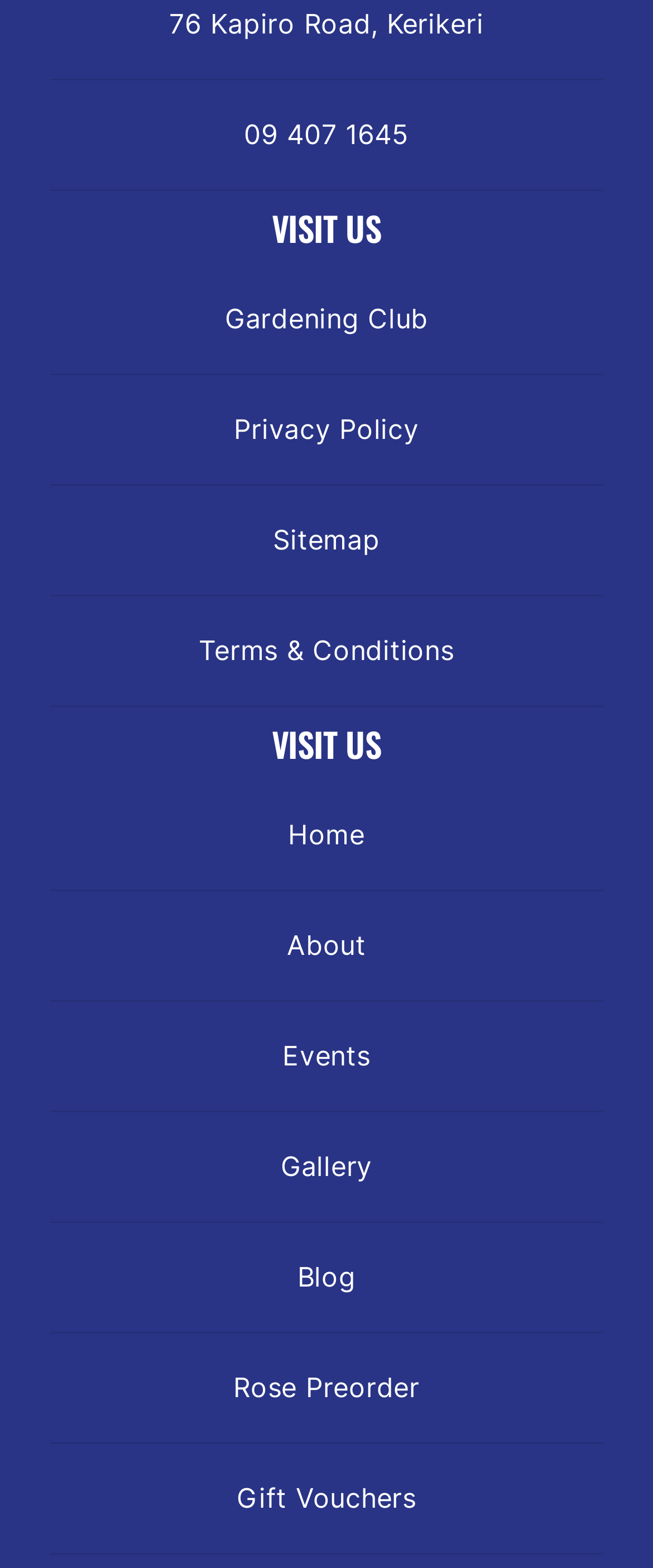Locate the bounding box coordinates of the clickable region necessary to complete the following instruction: "preorder roses". Provide the coordinates in the format of four float numbers between 0 and 1, i.e., [left, top, right, bottom].

[0.077, 0.851, 0.923, 0.92]